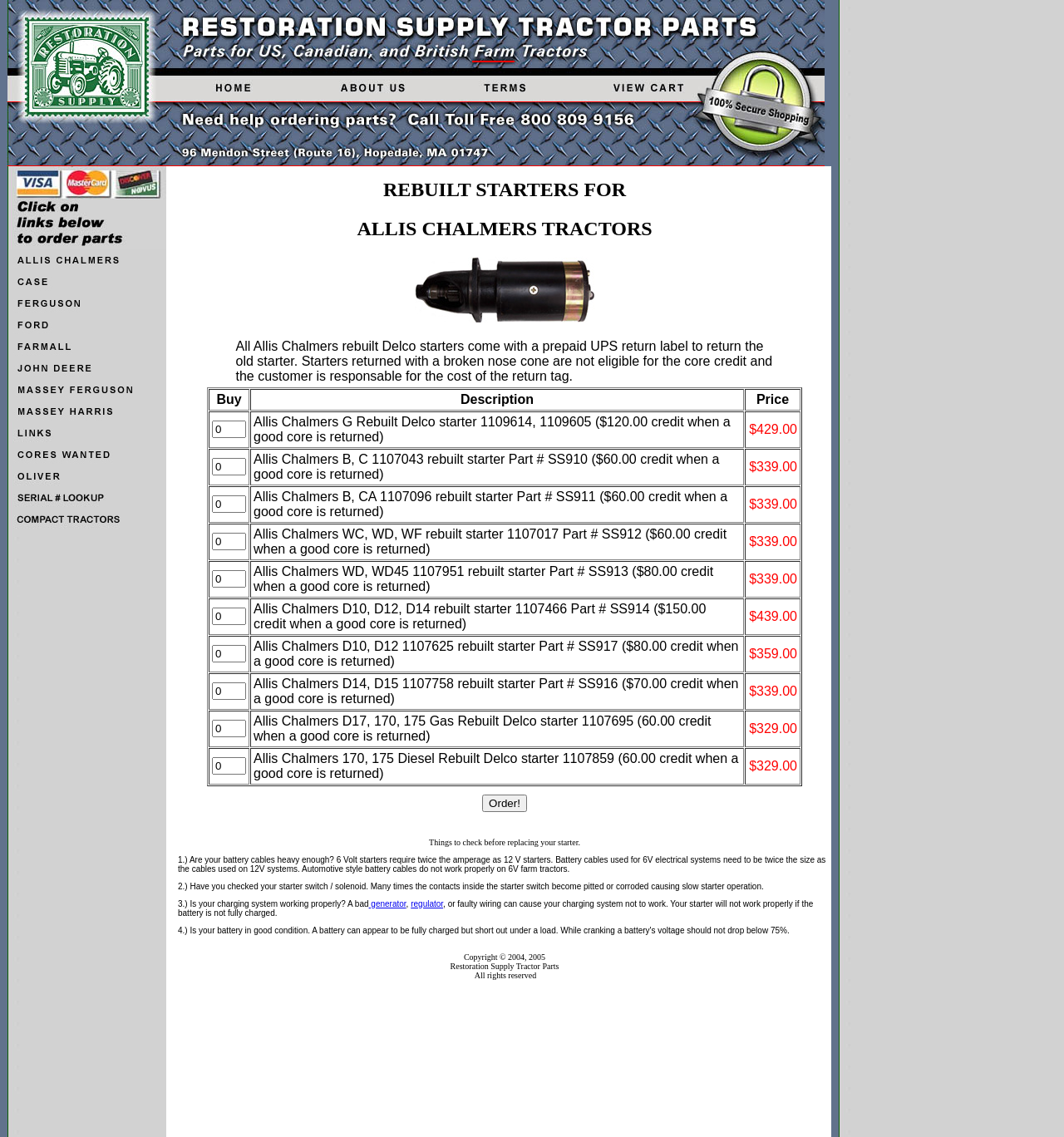Identify the bounding box coordinates of the area that should be clicked in order to complete the given instruction: "Click on the link to view Massey Ferguson". The bounding box coordinates should be four float numbers between 0 and 1, i.e., [left, top, right, bottom].

[0.0, 0.342, 0.156, 0.355]